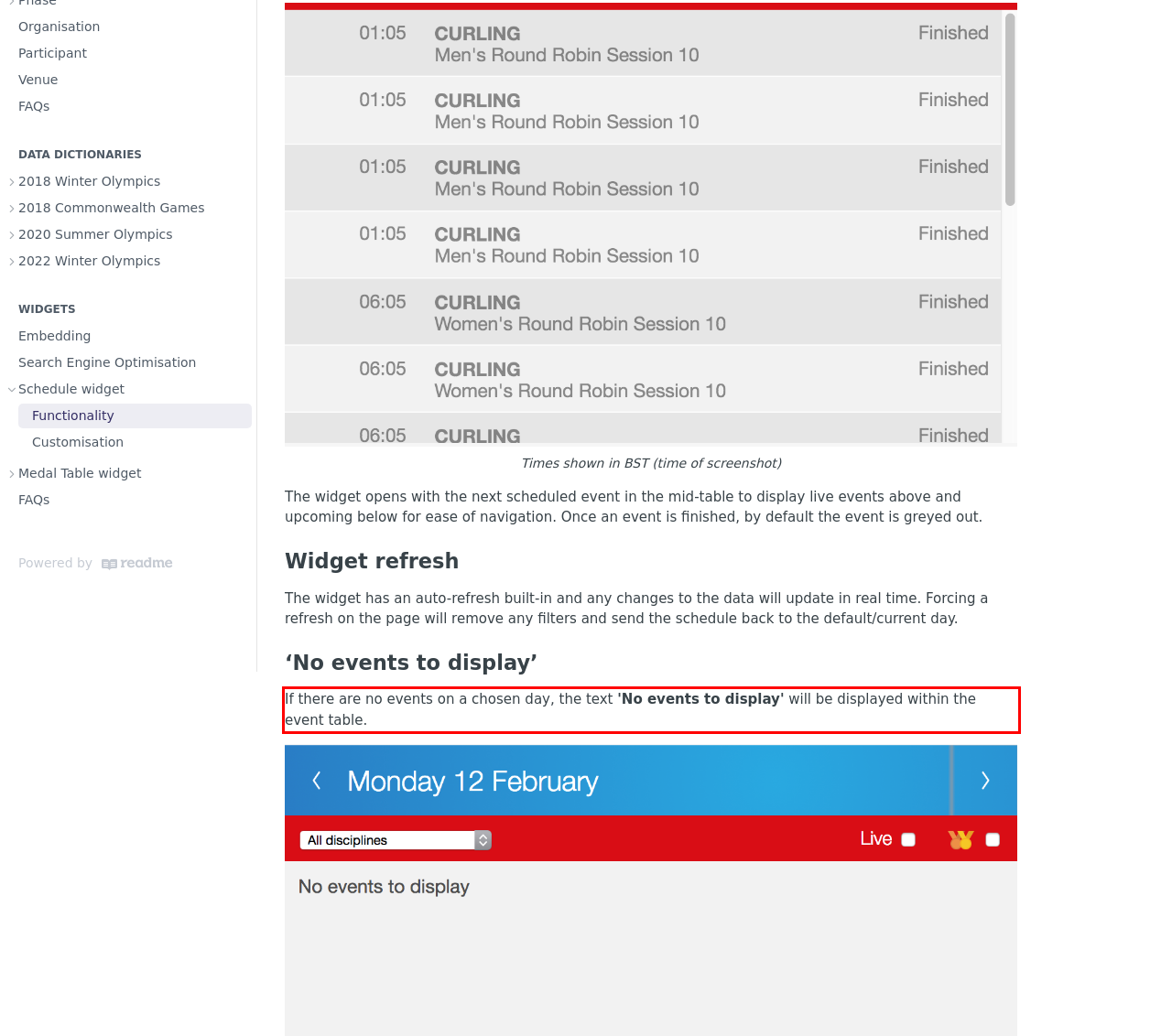Using the provided screenshot, read and generate the text content within the red-bordered area.

If there are no events on a chosen day, the text 'No events to display' will be displayed within the event table.